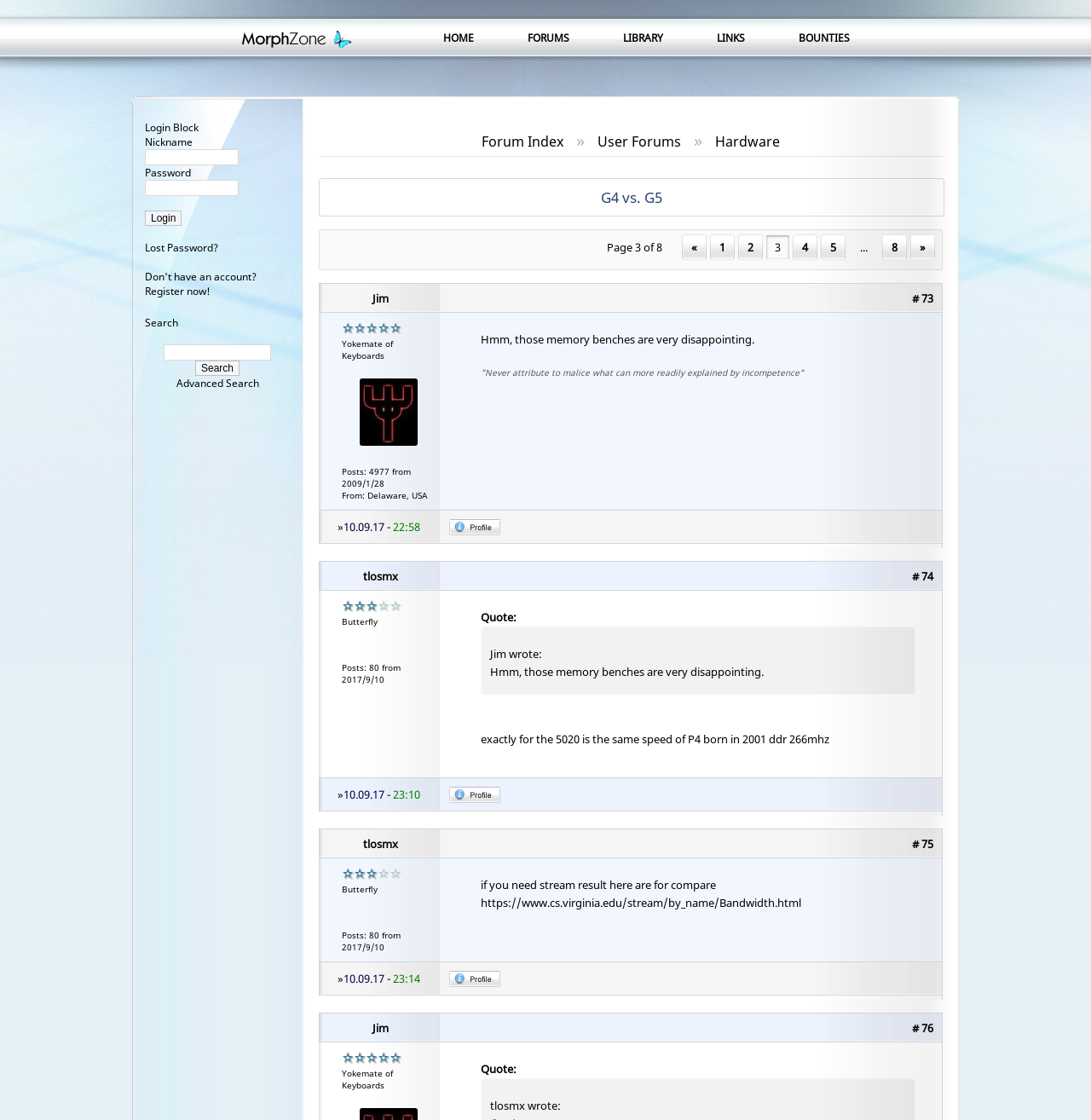Please specify the bounding box coordinates of the region to click in order to perform the following instruction: "Search for something".

[0.15, 0.307, 0.248, 0.322]